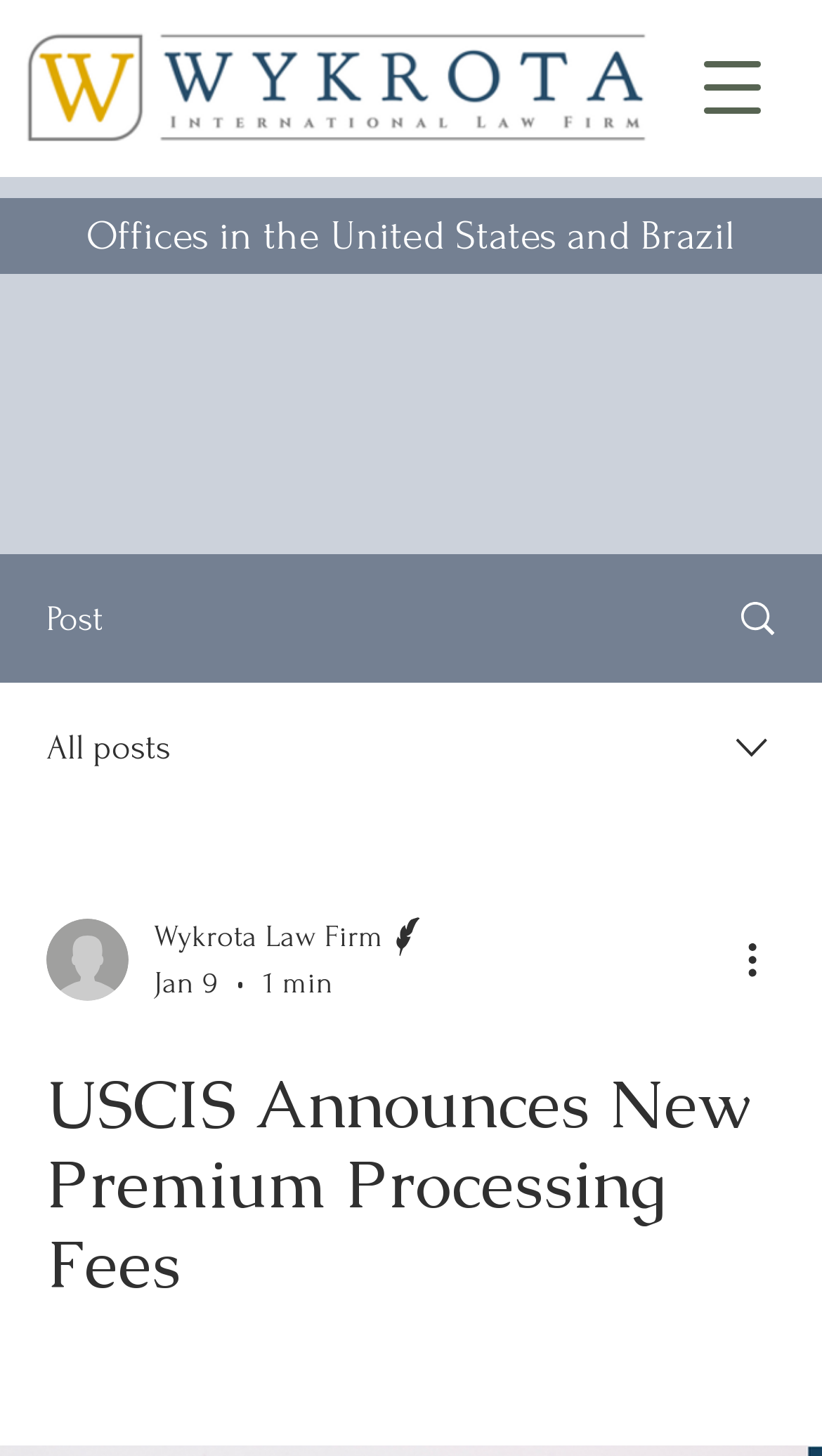Elaborate on the different components and information displayed on the webpage.

The webpage is about the announcement of new premium processing fees by U.S. Citizenship and Immigration Services. At the top left, there is a picture, likely the logo of the organization. Below the logo, there is a button to open the navigation menu. 

To the right of the logo, there is a section with the title "Offices in the United States and Brazil". This section contains a post with a title, a link, and an image. The post title is not specified, but it has a "Writer's picture" and the writer's name, "Wykrota Law Firm", along with the date "Jan 9" and the time "1 min". 

Below the post, there is a combobox with a dropdown menu. The combobox is not expanded, but it has a "Writer's picture" and the writer's name. 

To the right of the combobox, there is a button "More actions" with an image. 

At the bottom of the page, there is a main heading that reads "USCIS Announces New Premium Processing Fees", which is the title of the webpage.